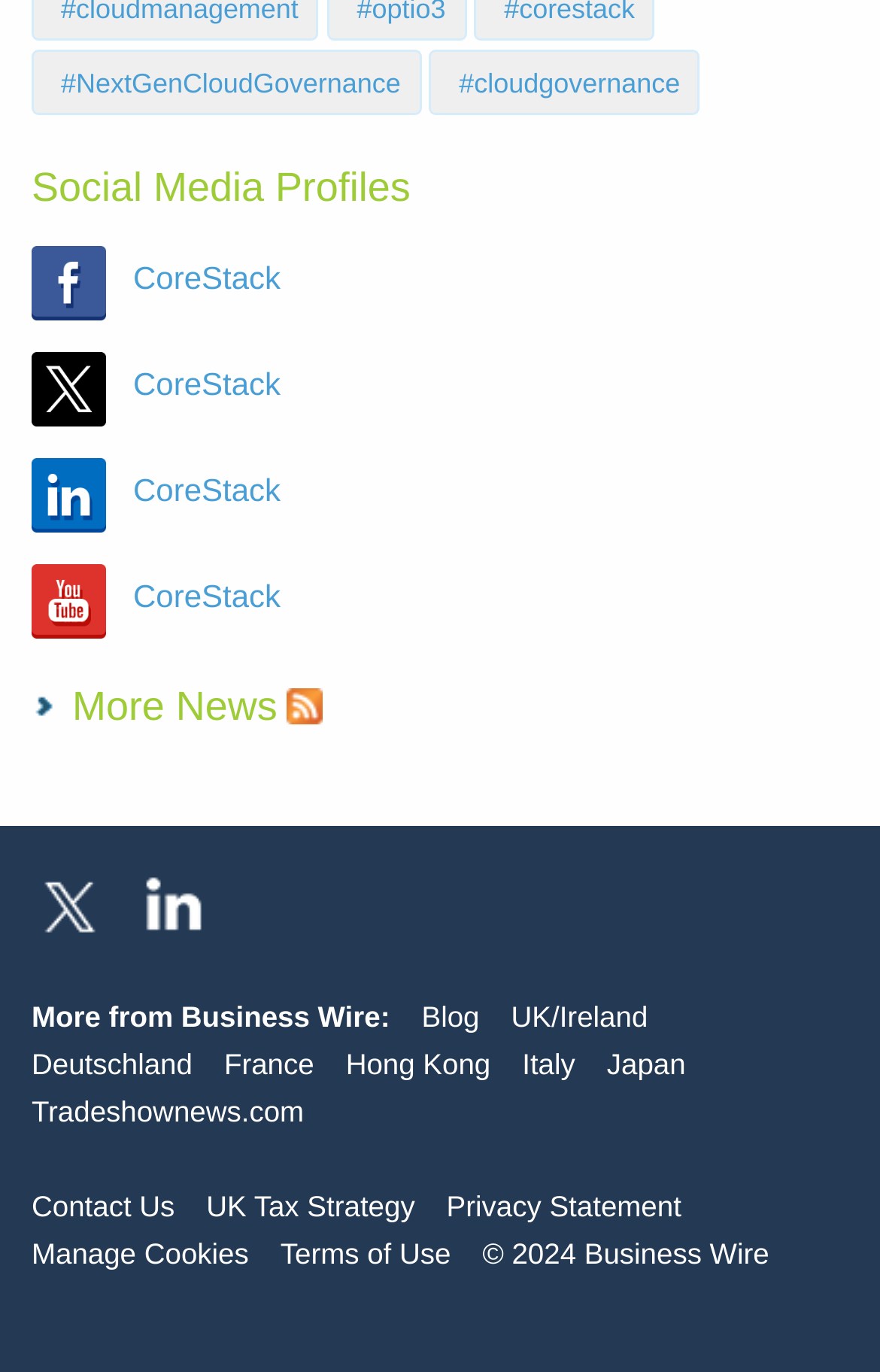Provide the bounding box coordinates, formatted as (top-left x, top-left y, bottom-right x, bottom-right y), with all values being floating point numbers between 0 and 1. Identify the bounding box of the UI element that matches the description: Contact Us

[0.036, 0.867, 0.199, 0.891]